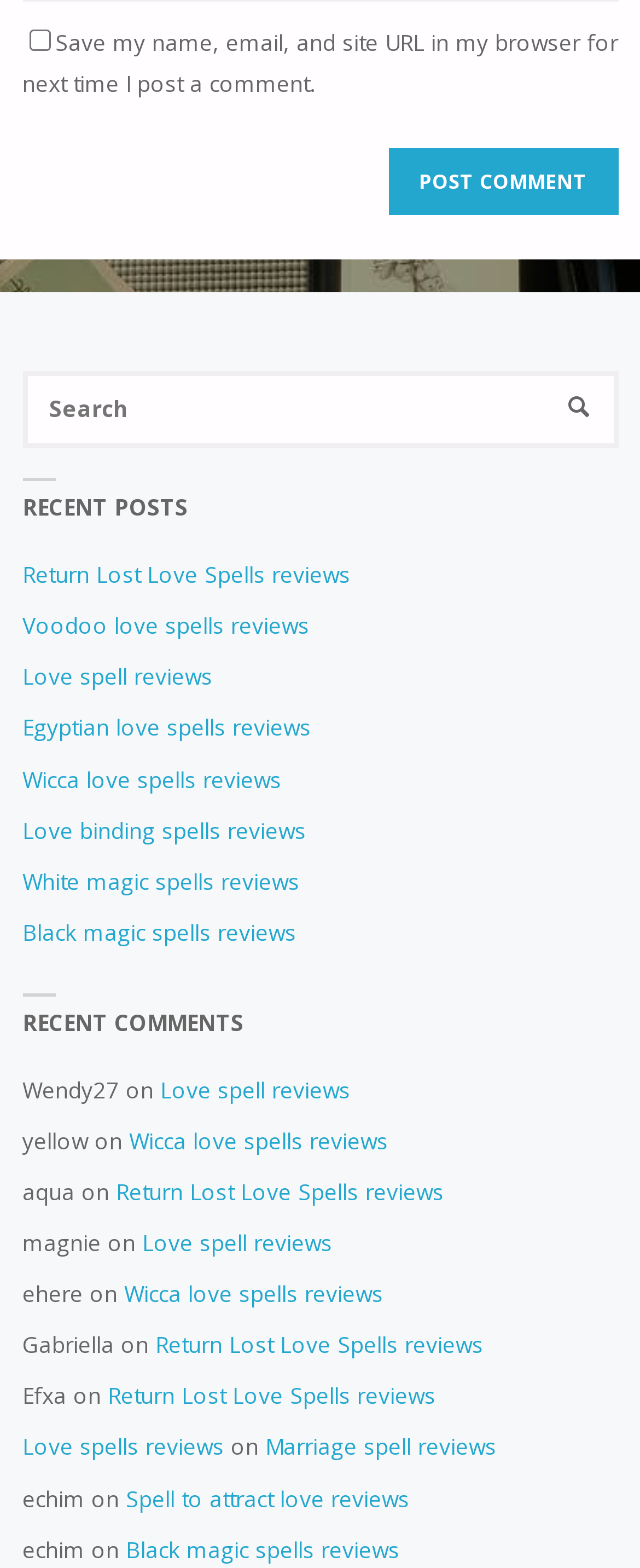Identify the bounding box coordinates of the section that should be clicked to achieve the task described: "Post a comment".

[0.608, 0.094, 0.965, 0.137]